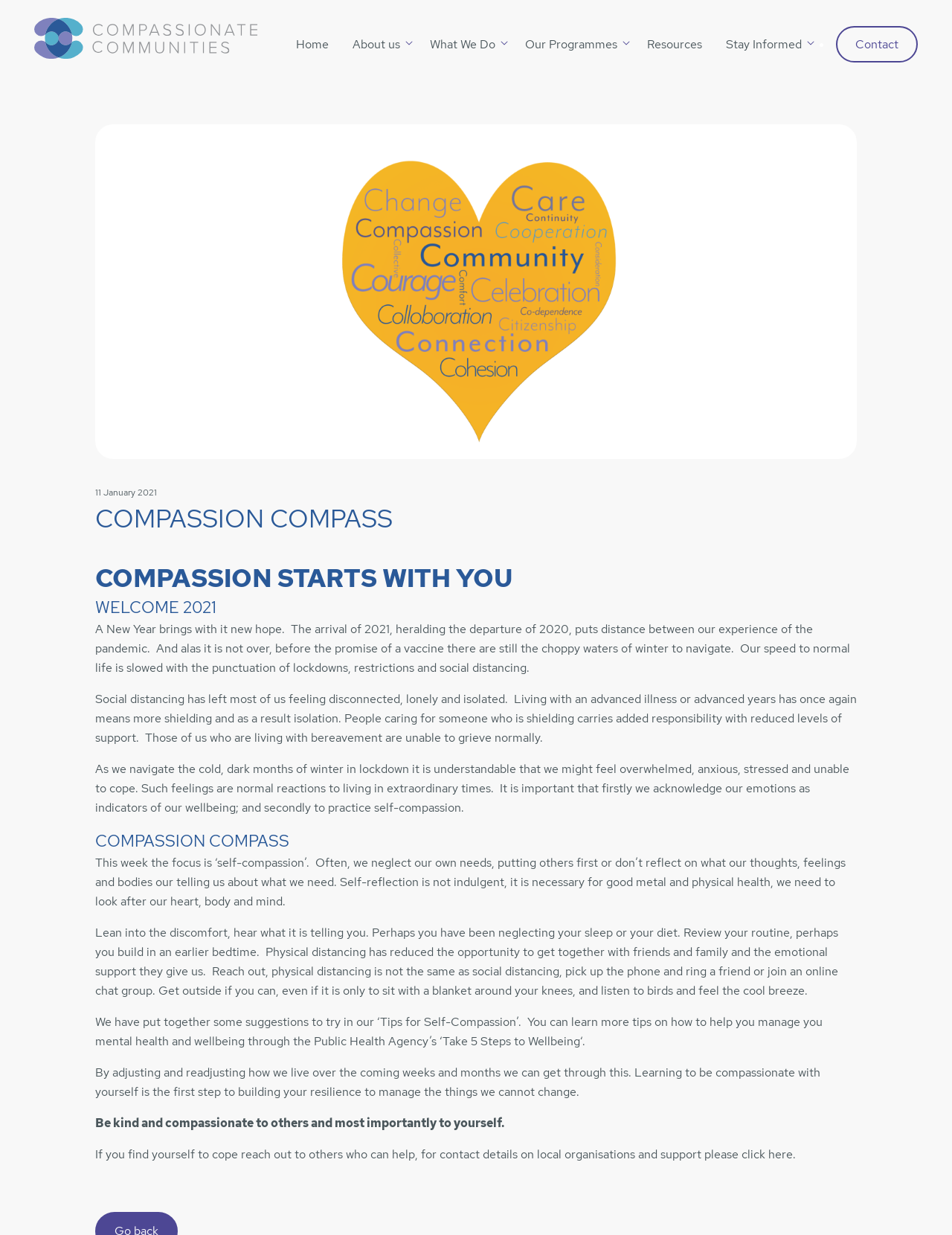What is the advice for coping with feelings of overwhelm?
Based on the image, provide a one-word or brief-phrase response.

practice self-compassion